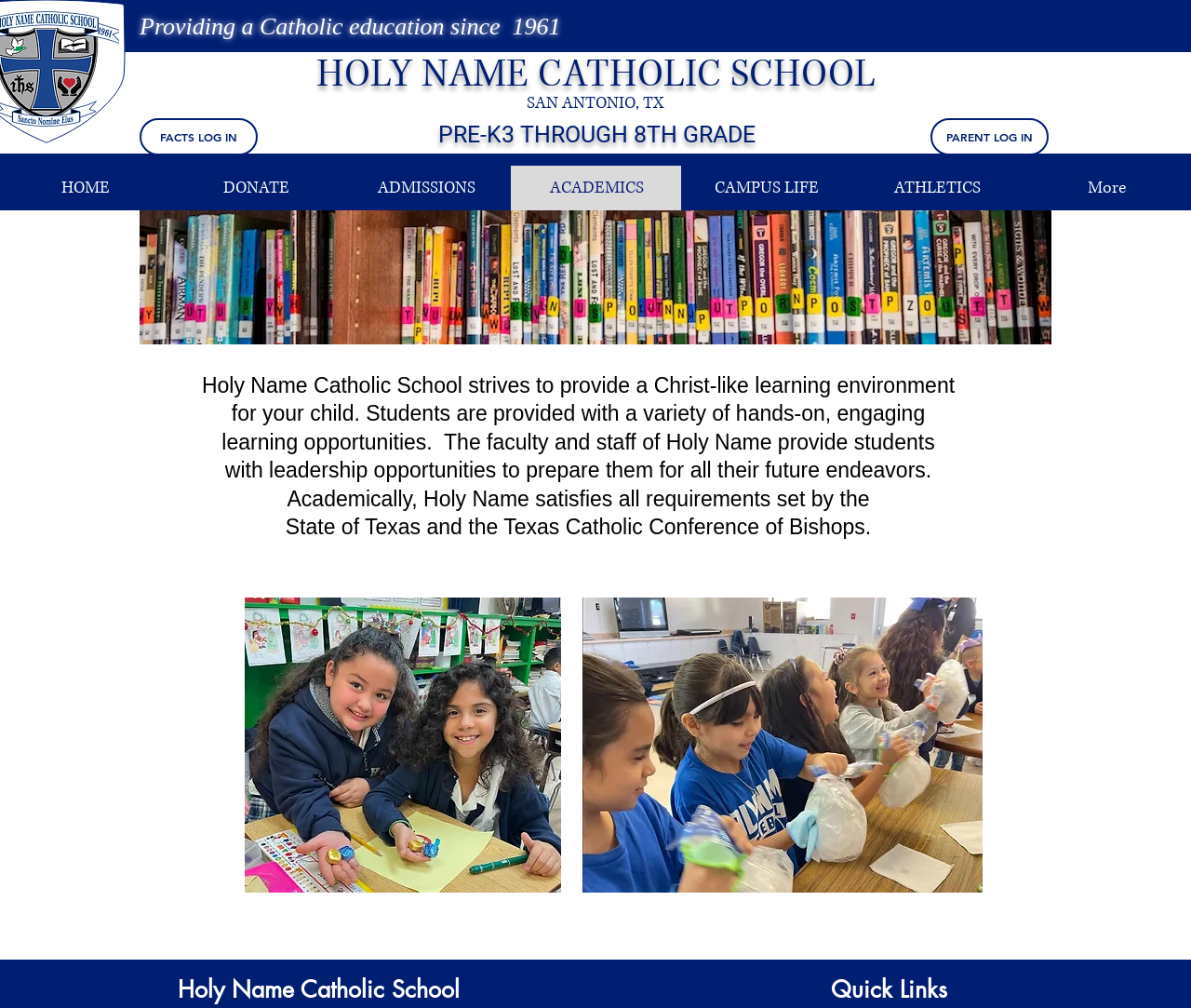Please identify the bounding box coordinates of the clickable area that will allow you to execute the instruction: "Go to the admissions page".

[0.286, 0.164, 0.429, 0.209]